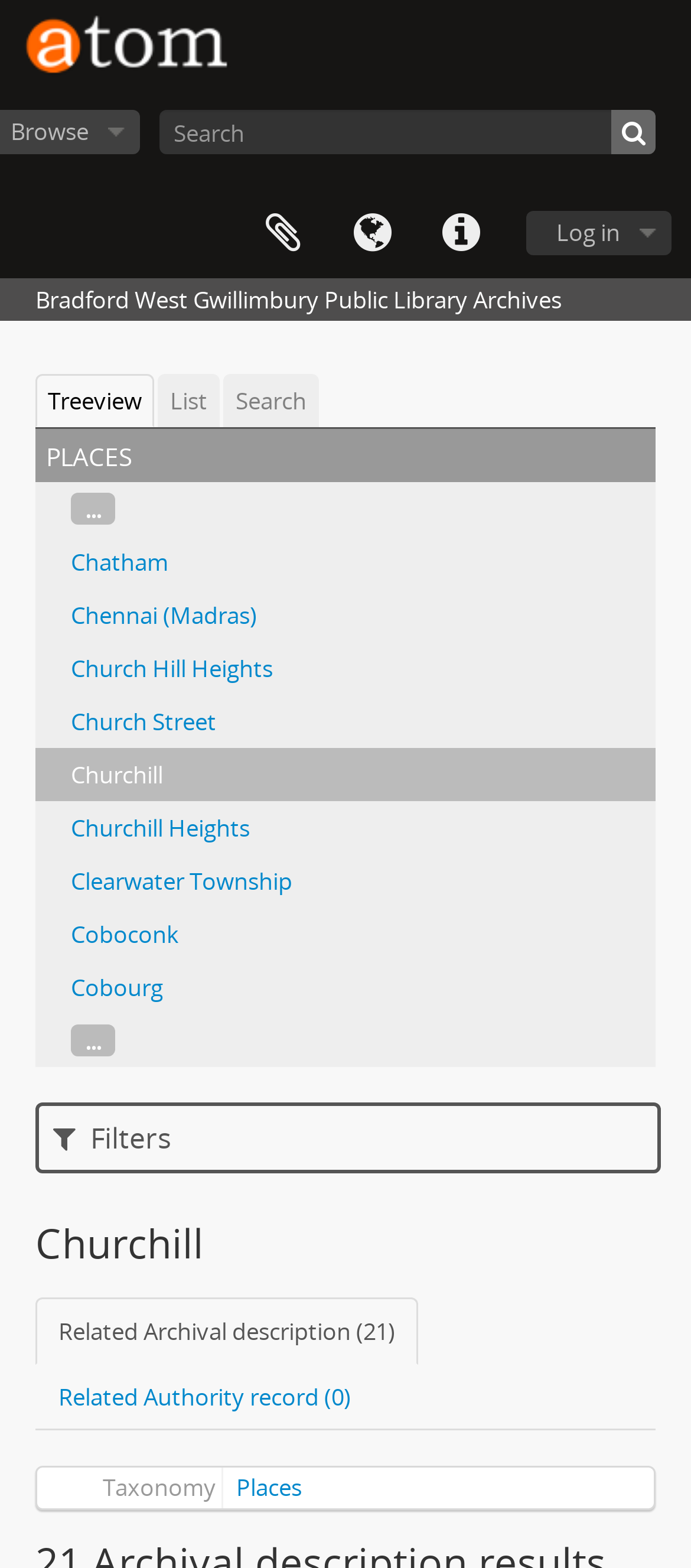Show the bounding box coordinates of the region that should be clicked to follow the instruction: "Click on the AtoM link."

[0.021, 0.0, 0.359, 0.057]